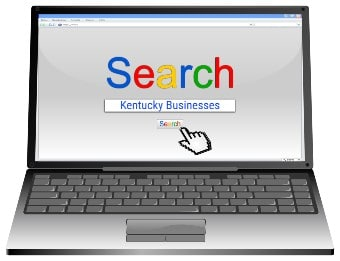What is the label on the search bar?
Please provide an in-depth and detailed response to the question.

The search bar is labeled 'Kentucky Businesses', indicating that users can search for local businesses in Kentucky using this interface.